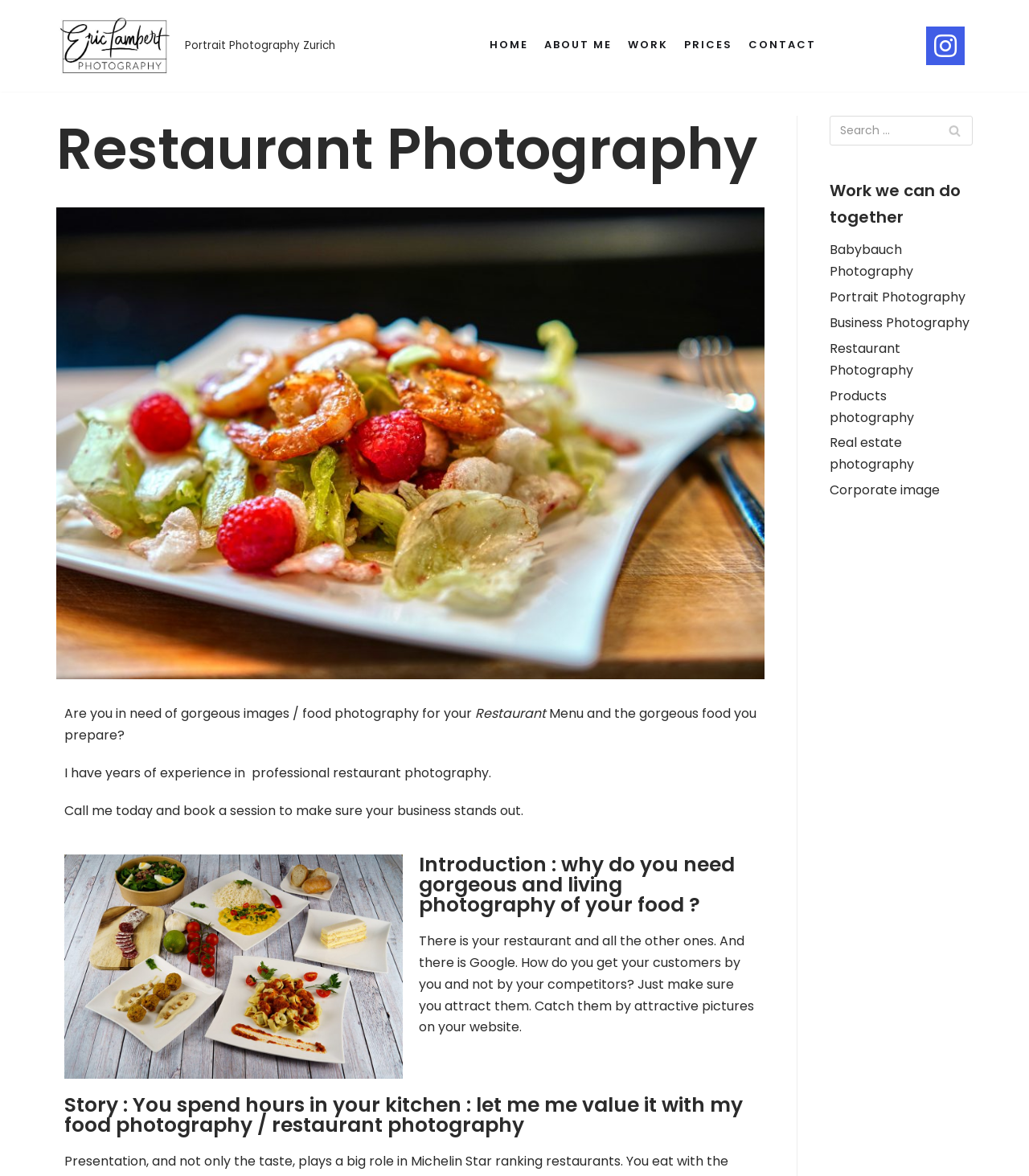What type of photography is the website focused on?
Based on the image, give a one-word or short phrase answer.

Food and Restaurant Photography